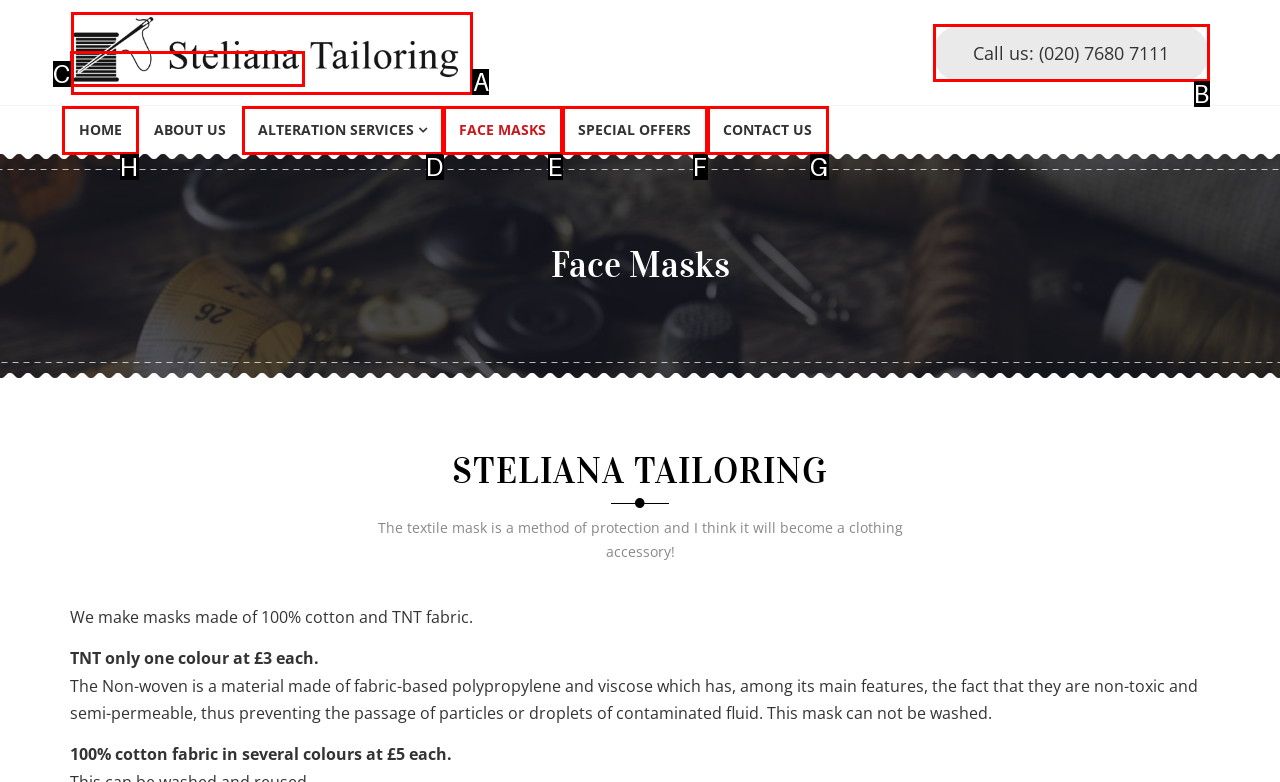Tell me which element should be clicked to achieve the following objective: Click on the 'HOME' link
Reply with the letter of the correct option from the displayed choices.

H